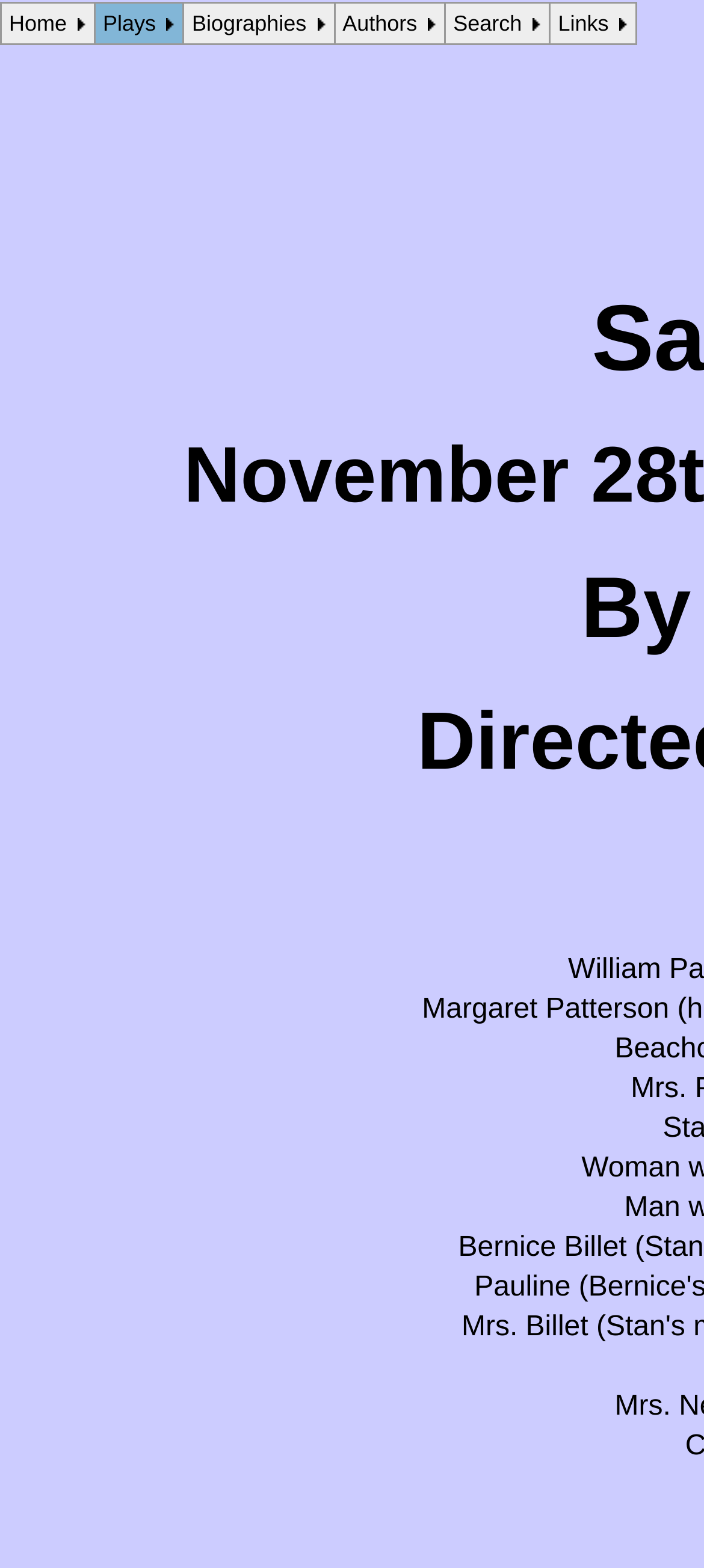Are all menu items aligned horizontally?
Please elaborate on the answer to the question with detailed information.

I analyzed the bounding box coordinates of the menu items and found that they all have similar y-coordinates, indicating that they are aligned horizontally.